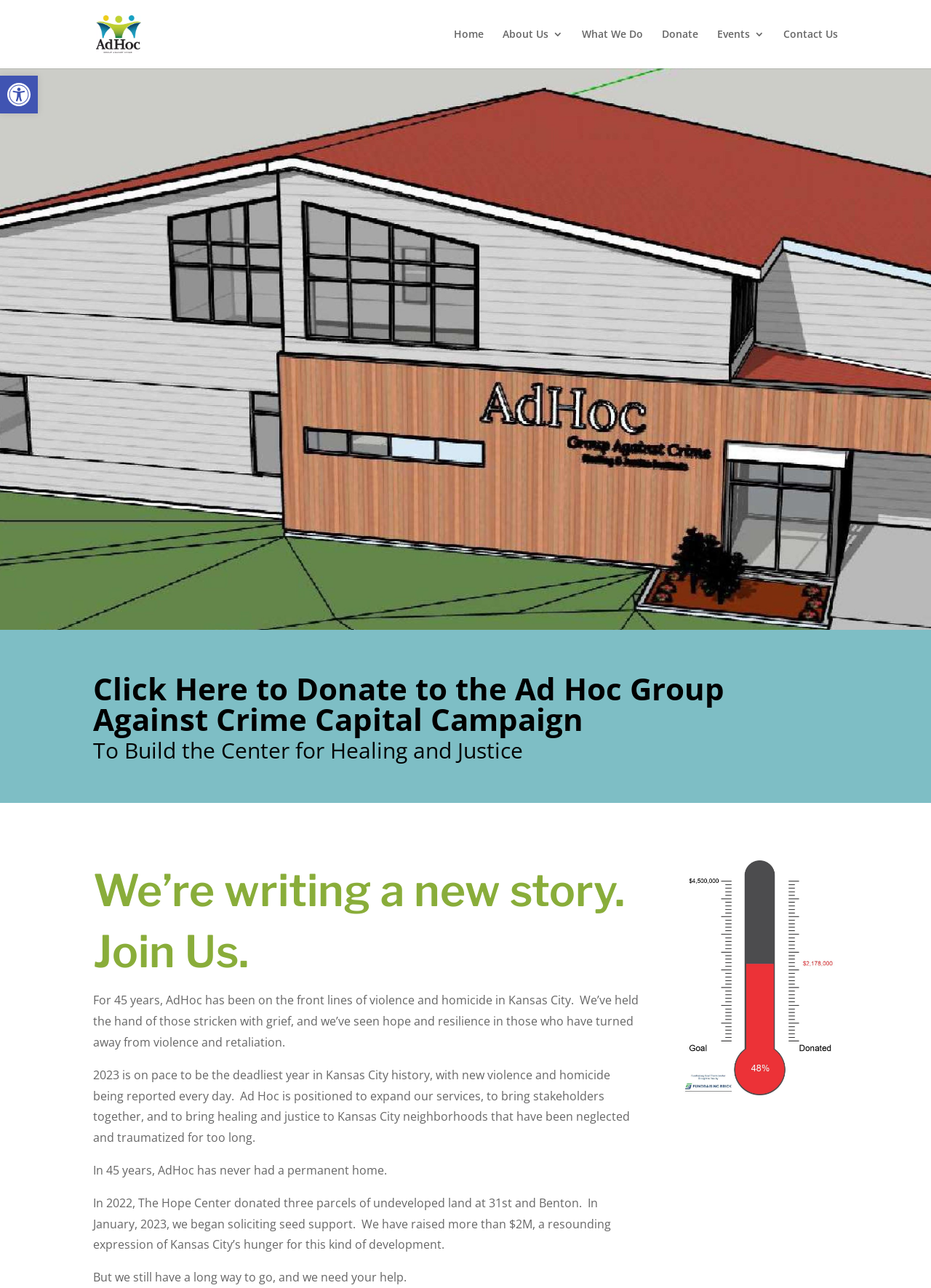Please mark the bounding box coordinates of the area that should be clicked to carry out the instruction: "Donate to the capital campaign".

[0.1, 0.523, 0.892, 0.576]